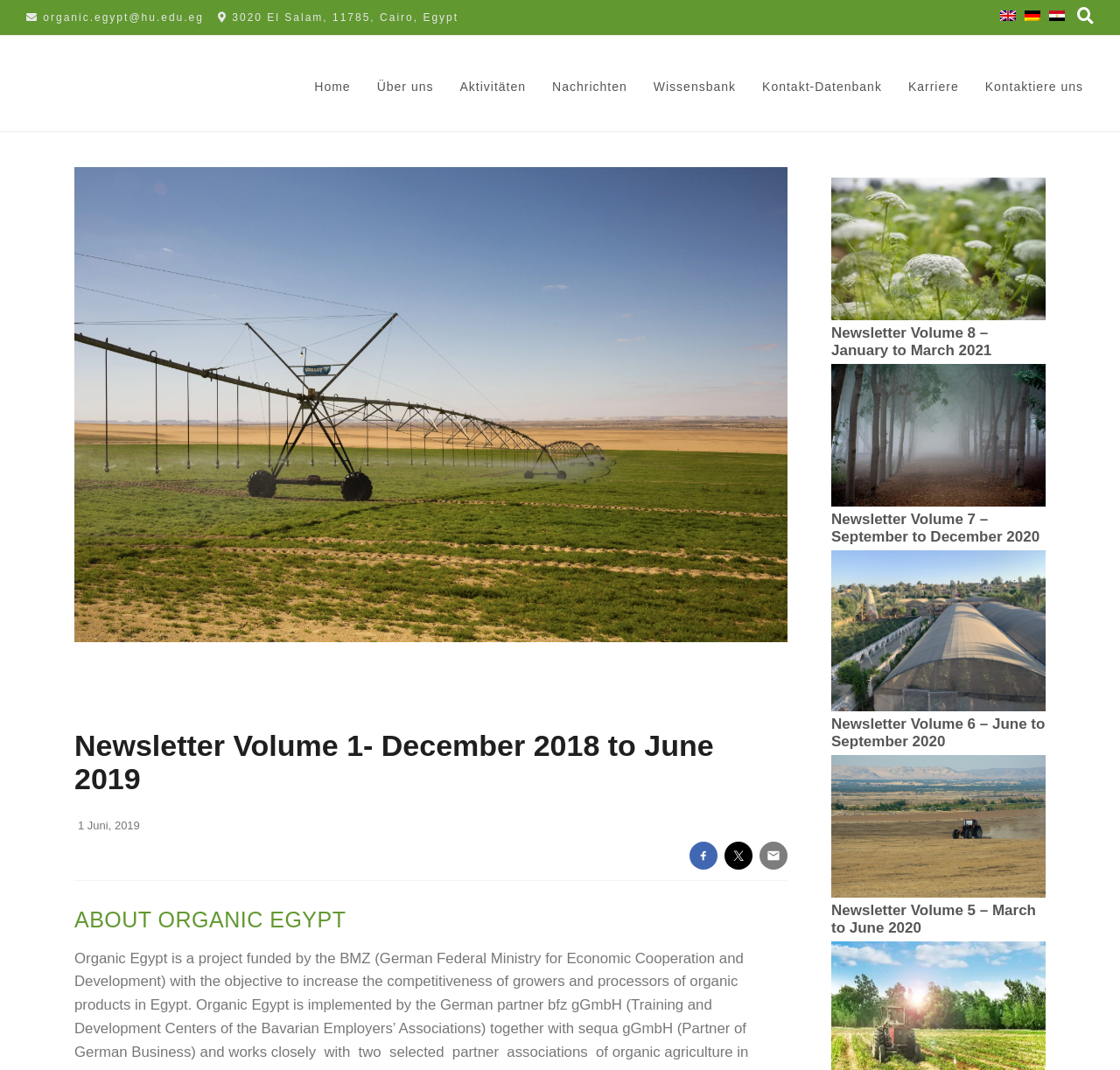Refer to the image and provide a thorough answer to this question:
How many newsletter volumes are listed?

I counted the number of newsletter volume links listed in the section below the newsletter title and found five links, which are 'Newsletter Volume 8 – January to March 2021', 'Newsletter Volume 7 – September to December 2020', 'Newsletter Volume 6 – June to September 2020', 'Newsletter Volume 5 – March to June 2020', and the current newsletter volume. This indicates that there are five newsletter volumes listed.